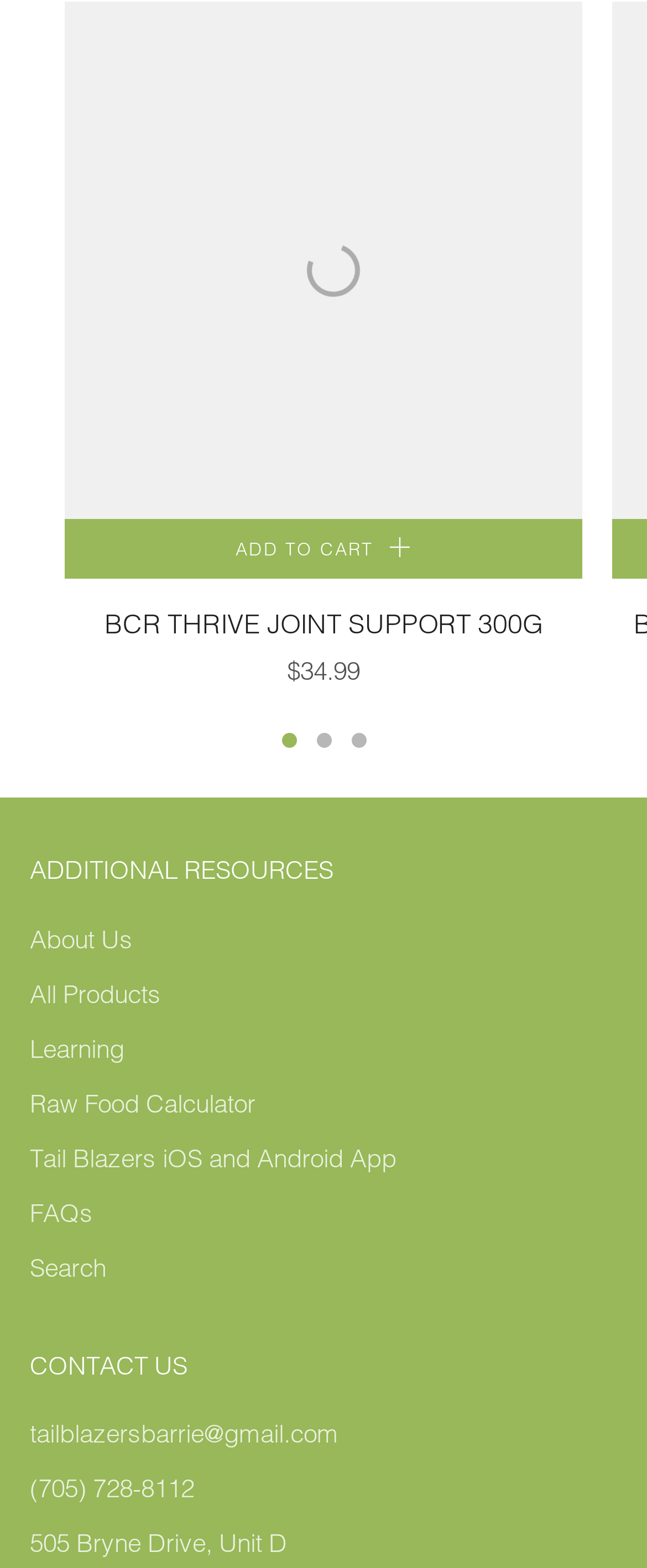Given the content of the image, can you provide a detailed answer to the question?
What is the phone number in the 'CONTACT US' section?

I examined the 'CONTACT US' section, which starts with the heading 'CONTACT US'. The phone number listed in this section is '(705) 728-8112'.